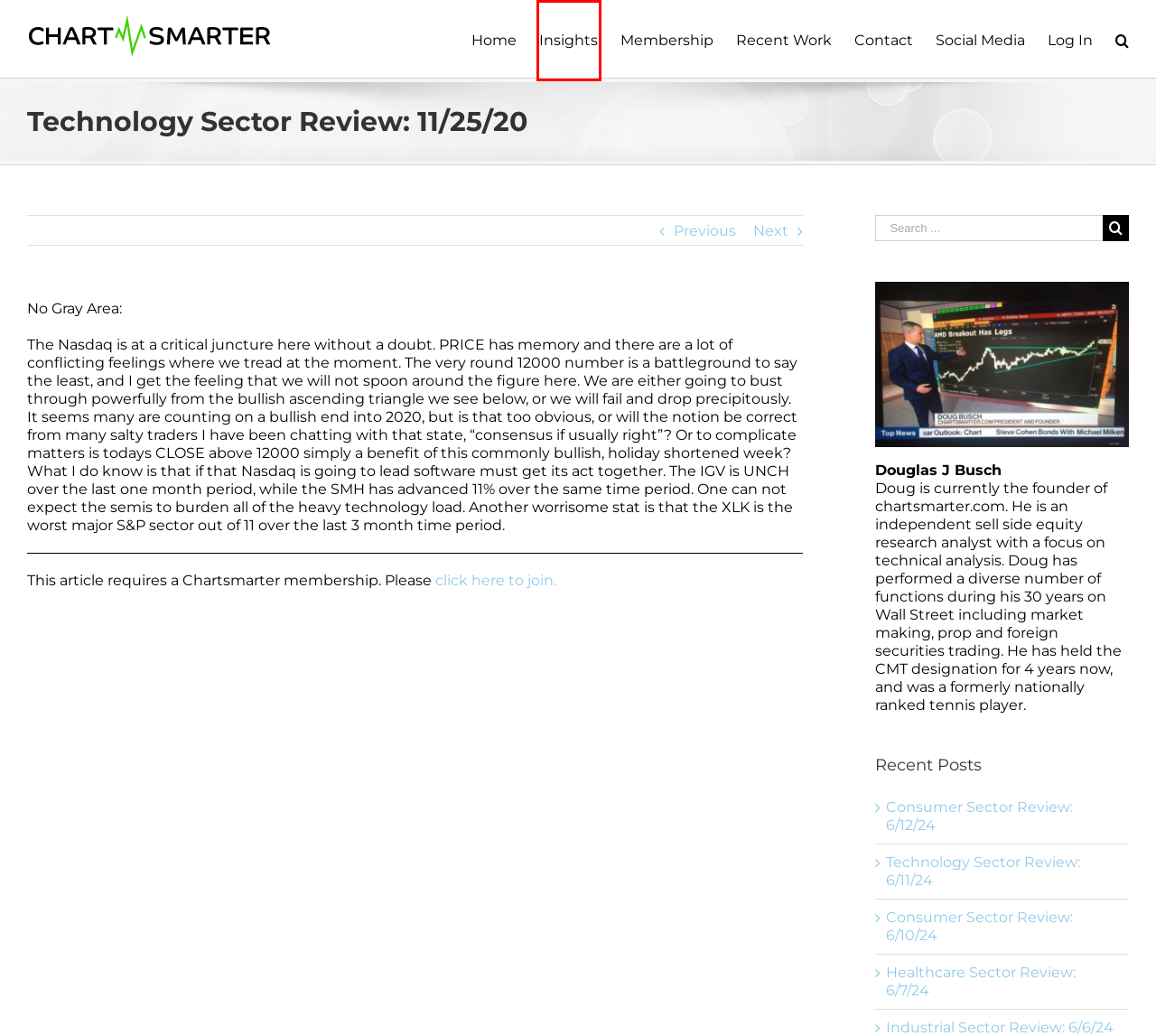You are presented with a screenshot of a webpage containing a red bounding box around a particular UI element. Select the best webpage description that matches the new webpage after clicking the element within the bounding box. Here are the candidates:
A. Technology Sector Review: 6/11/24 | Chart Smarter
B. Healthcare Sector Review: 6/7/24 | Chart Smarter
C. Log In ‹ Chart Smarter — WordPress
D. Chartsmarter Insights | Chart Smarter
E. Chartsmarter Membership Info | Chart Smarter
F. Social Media | Chart Smarter
G. ChartSmarter Douglas Busch
H. Industrial Sector Review: 11/30/20 | Chart Smarter

D